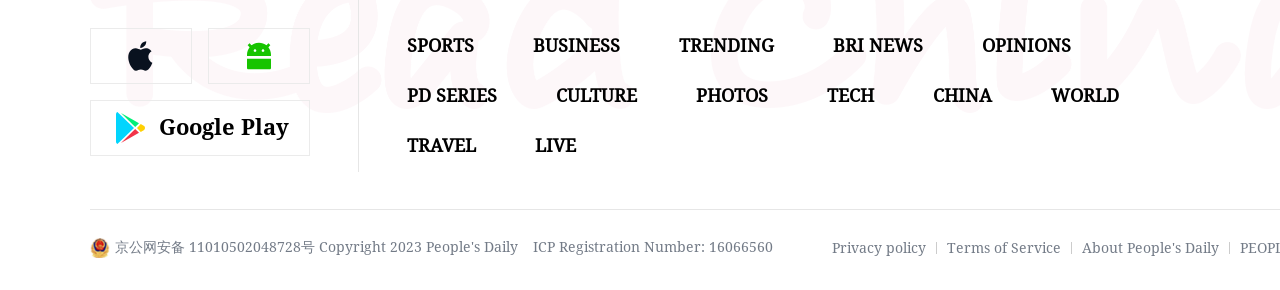Highlight the bounding box coordinates of the element you need to click to perform the following instruction: "Download the People's Daily English language App."

[0.07, 0.345, 0.242, 0.538]